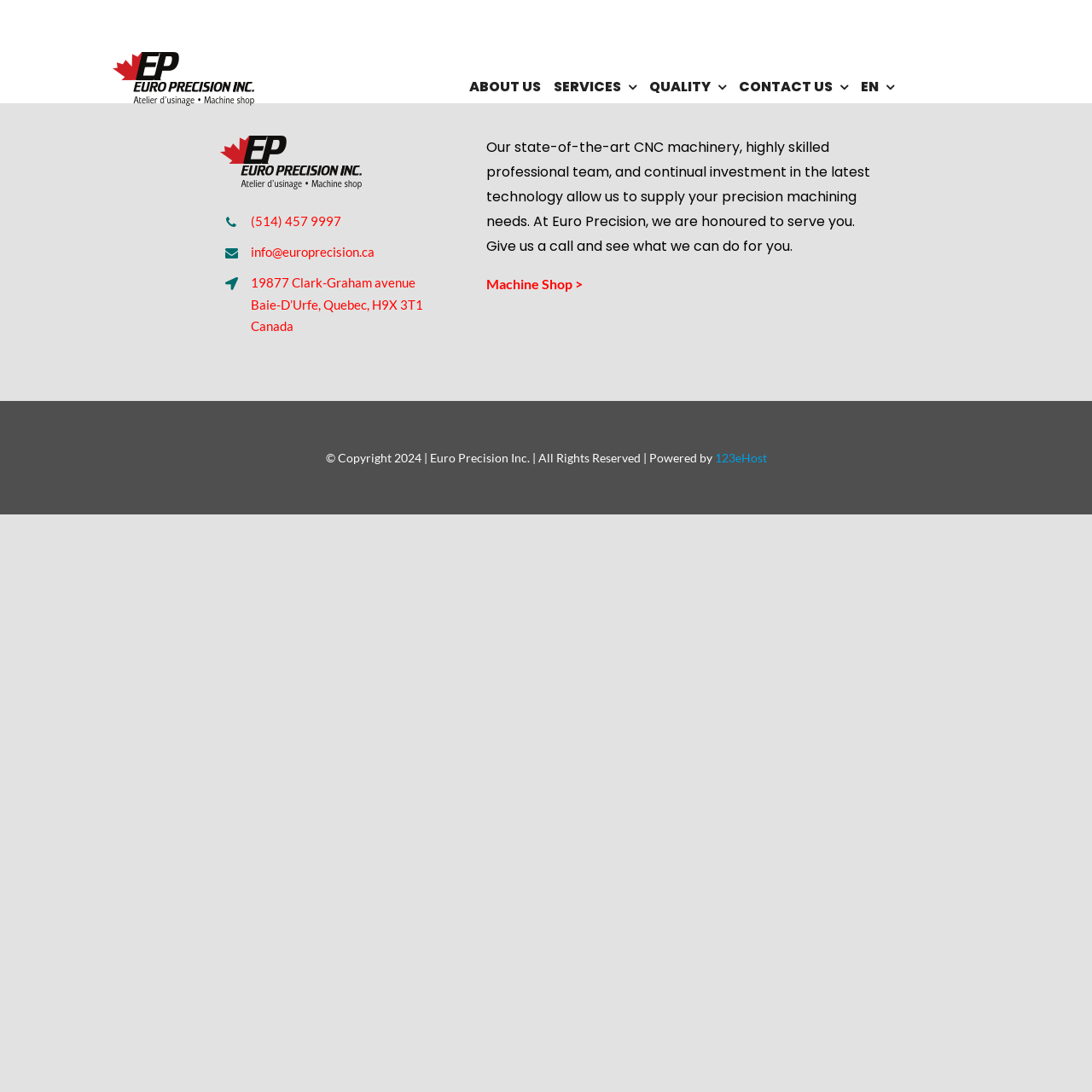Please indicate the bounding box coordinates of the element's region to be clicked to achieve the instruction: "Navigate to ABOUT US page". Provide the coordinates as four float numbers between 0 and 1, i.e., [left, top, right, bottom].

[0.429, 0.069, 0.495, 0.091]